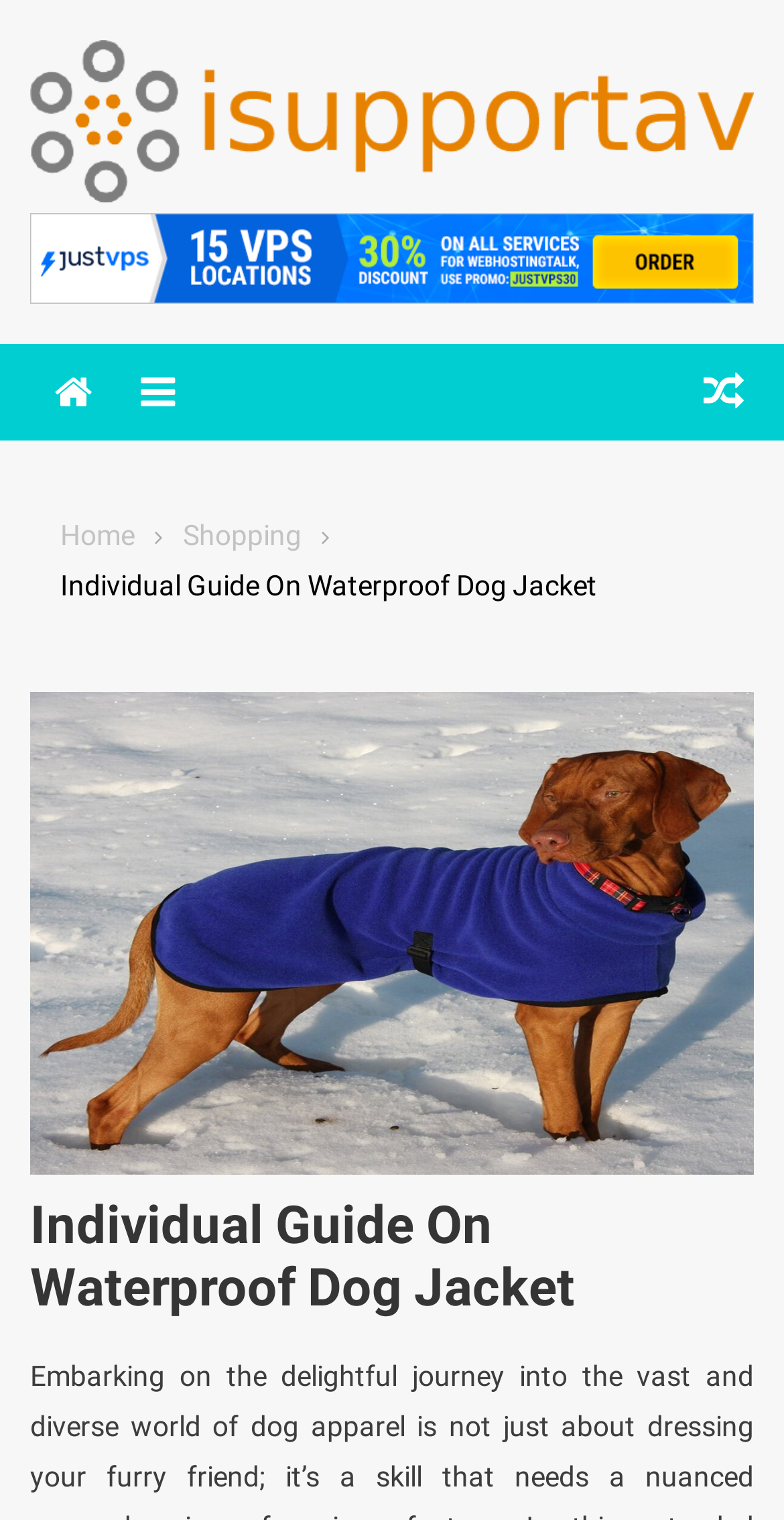Identify and provide the text of the main header on the webpage.

Individual Guide On Waterproof Dog Jacket